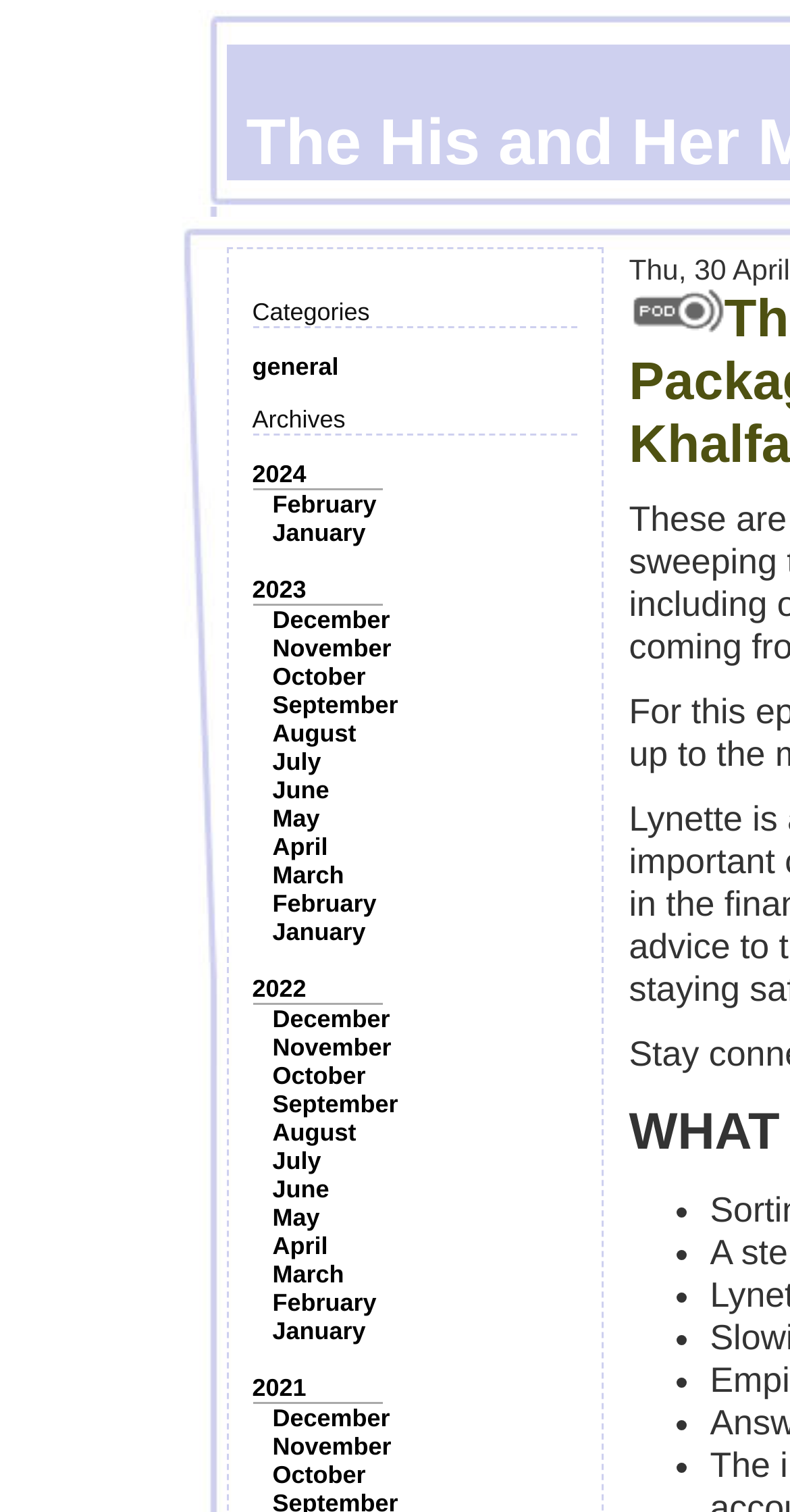Please identify the bounding box coordinates of the element's region that I should click in order to complete the following instruction: "View archives for 2024". The bounding box coordinates consist of four float numbers between 0 and 1, i.e., [left, top, right, bottom].

[0.319, 0.304, 0.388, 0.323]